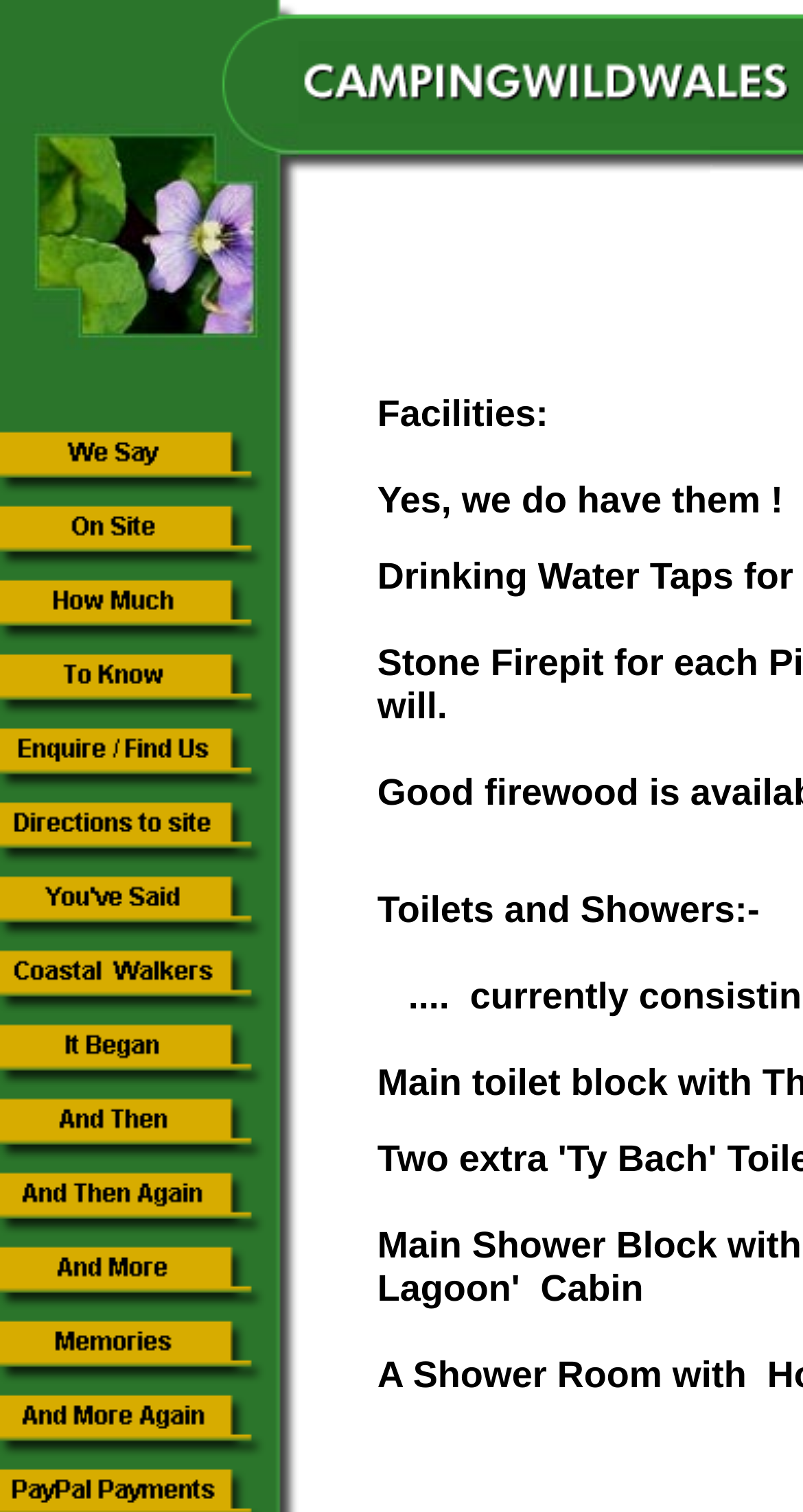Provide your answer in one word or a succinct phrase for the question: 
What is the text of the first gridcell?

We Say